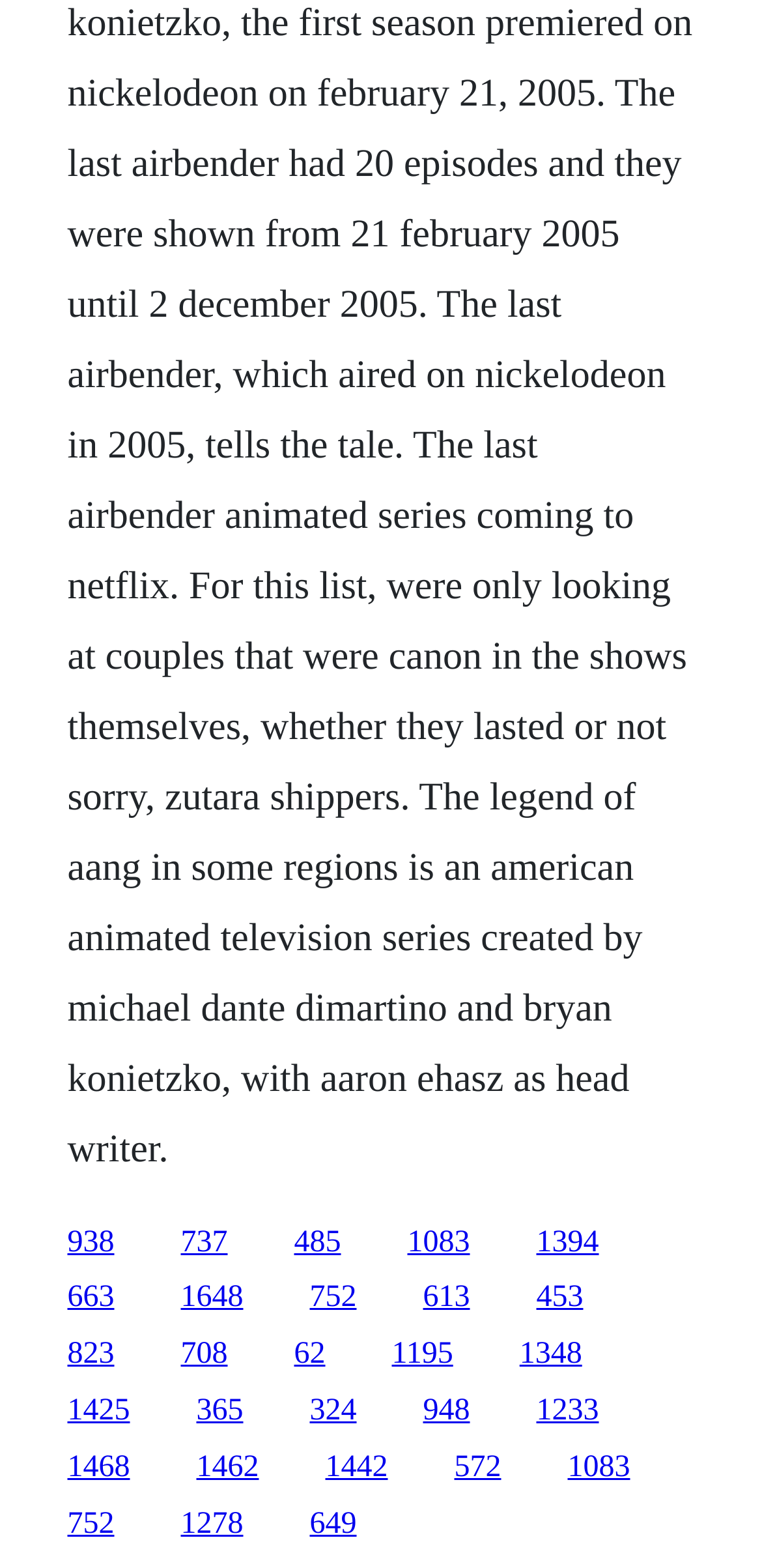Using the information in the image, give a detailed answer to the following question: Are all links of the same width?

I compared the x2-x1 values of the link elements, and they have different values, indicating that the links have different widths on the webpage.